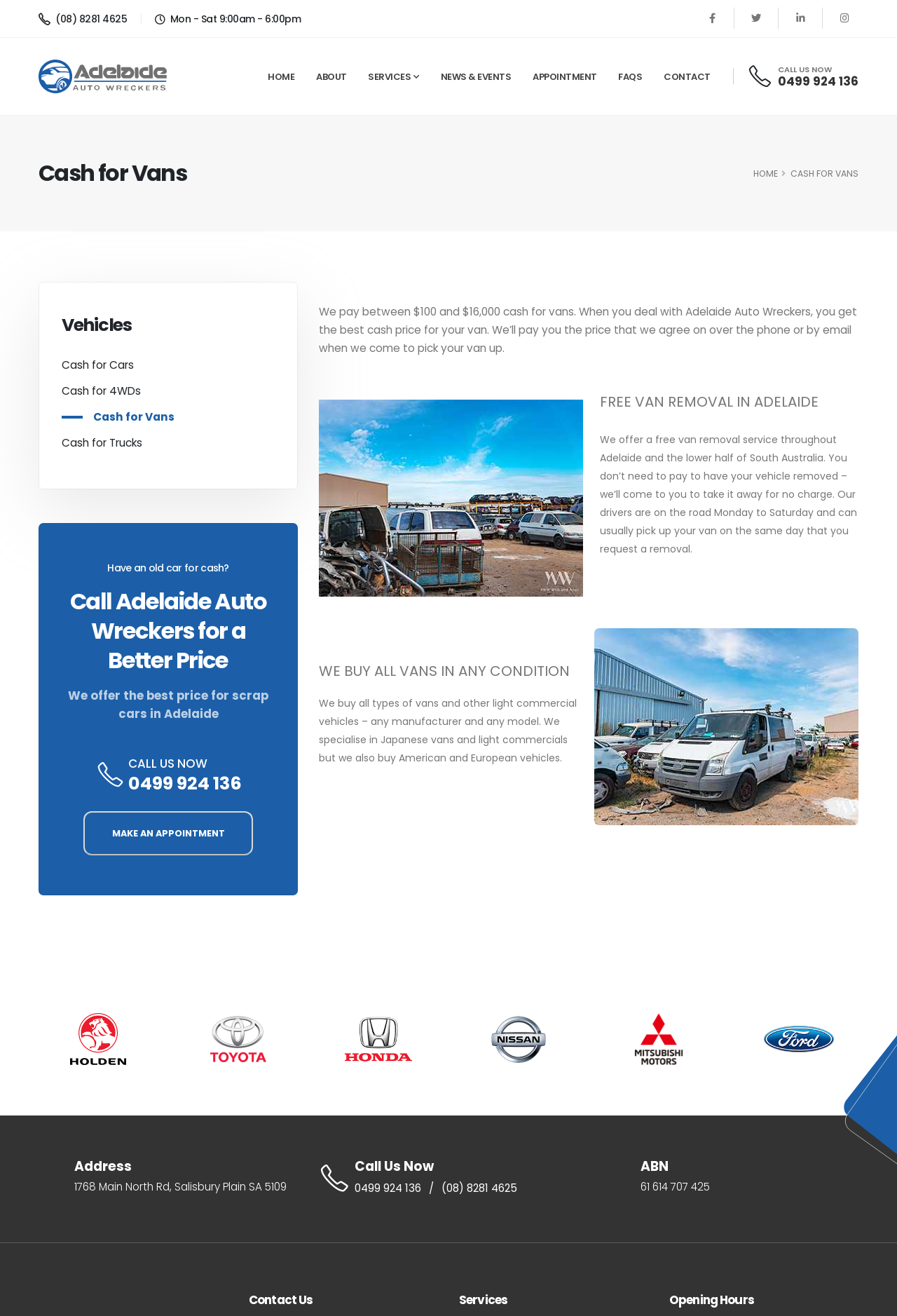Identify the bounding box coordinates for the element you need to click to achieve the following task: "Make an appointment for cash for vans". The coordinates must be four float values ranging from 0 to 1, formatted as [left, top, right, bottom].

[0.093, 0.616, 0.282, 0.65]